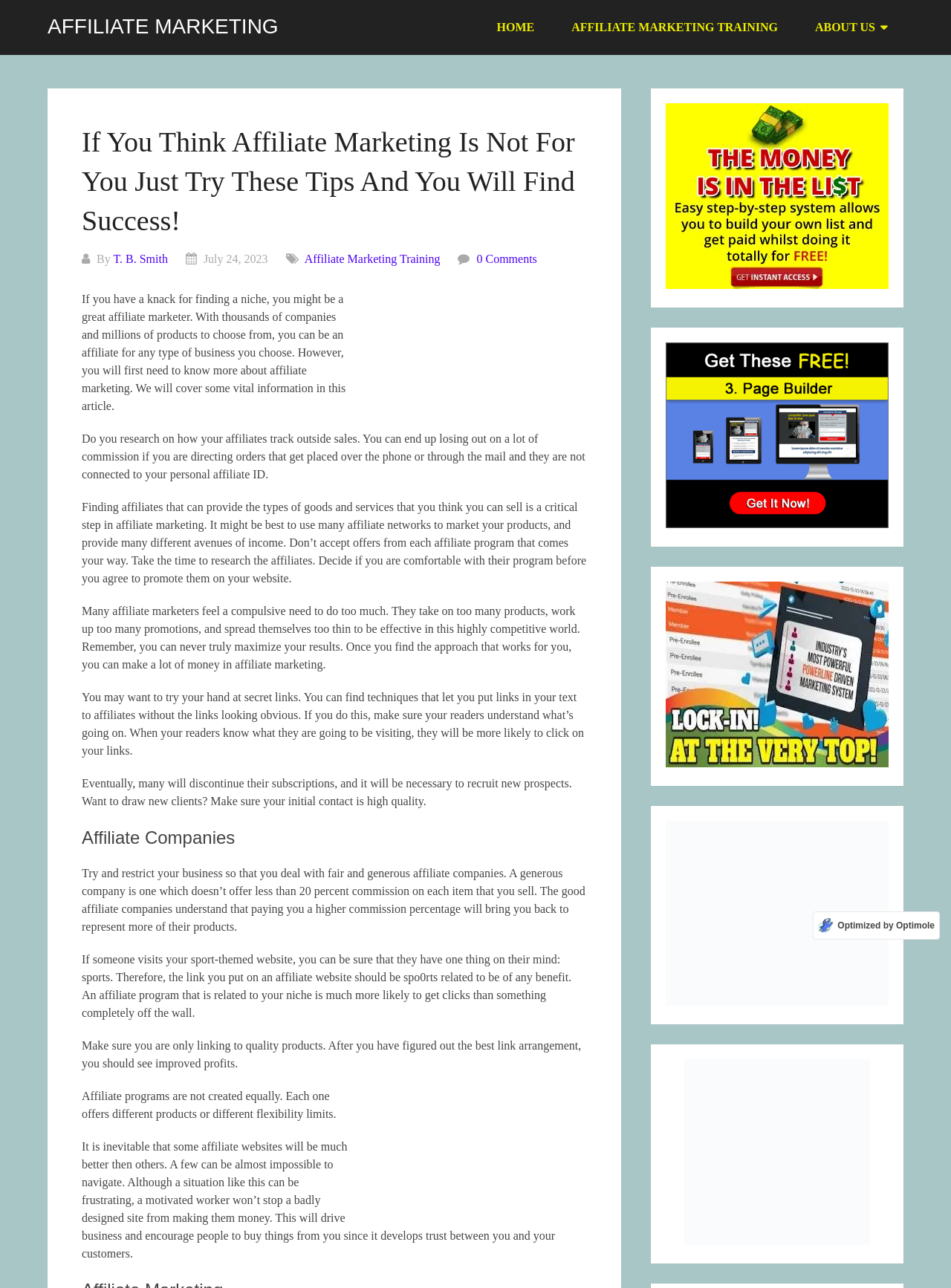Give a concise answer using one word or a phrase to the following question:
What should you do with links to affiliate websites?

Make them related to your niche